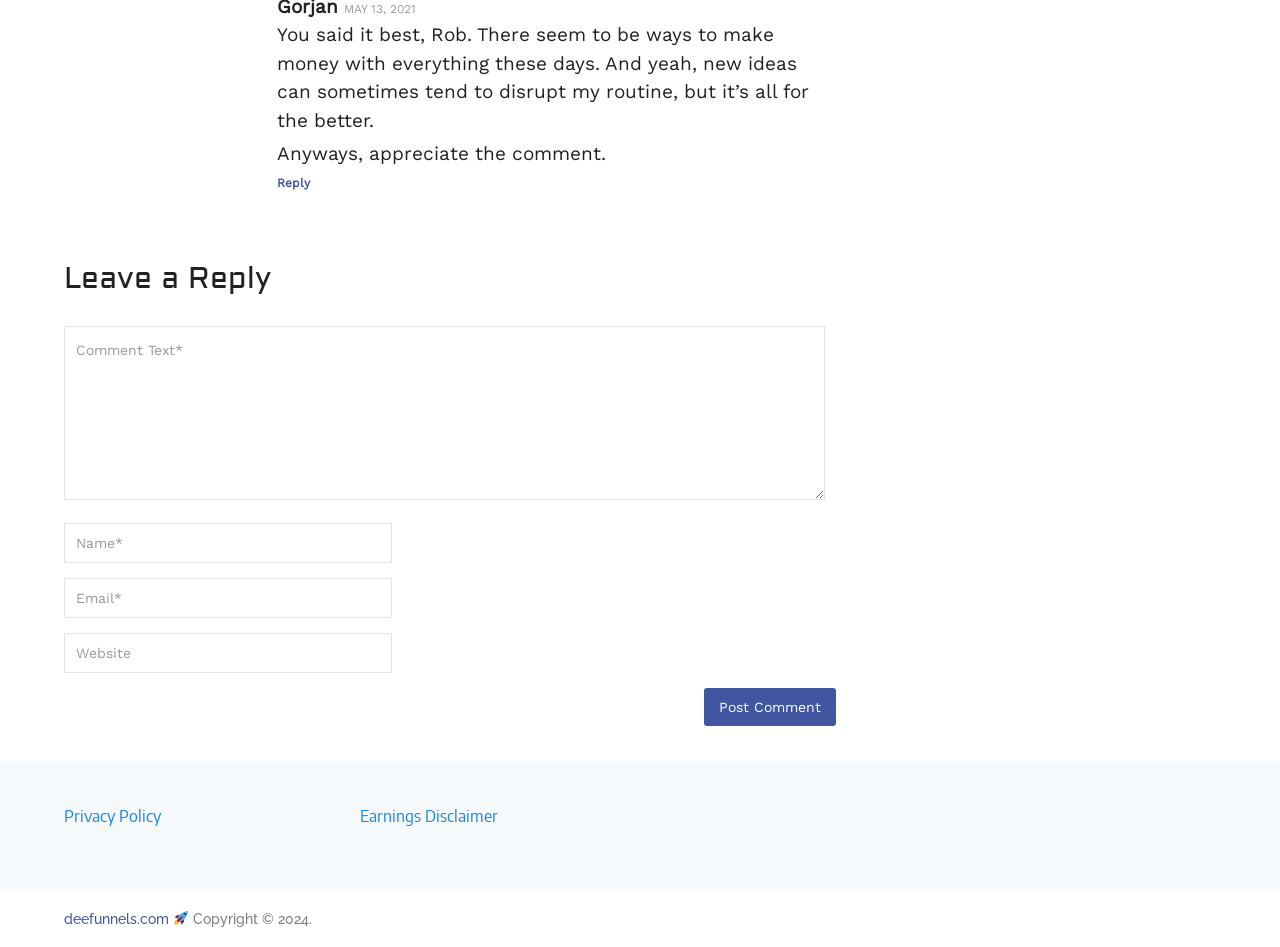Please determine the bounding box coordinates of the clickable area required to carry out the following instruction: "Leave a reply". The coordinates must be four float numbers between 0 and 1, represented as [left, top, right, bottom].

[0.05, 0.267, 0.653, 0.324]